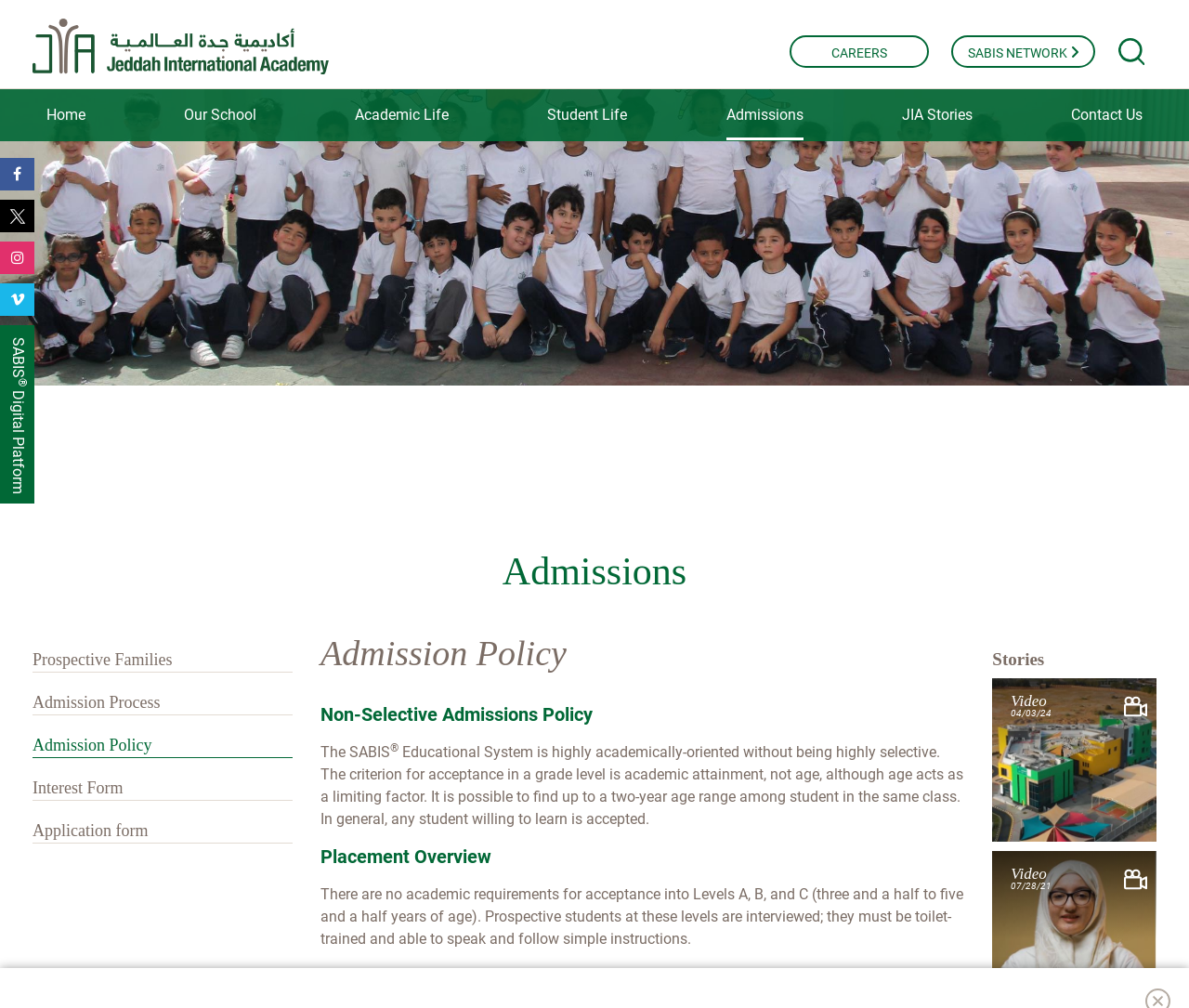Please give the bounding box coordinates of the area that should be clicked to fulfill the following instruction: "View JIA Stories". The coordinates should be in the format of four float numbers from 0 to 1, i.e., [left, top, right, bottom].

[0.758, 0.105, 0.818, 0.143]